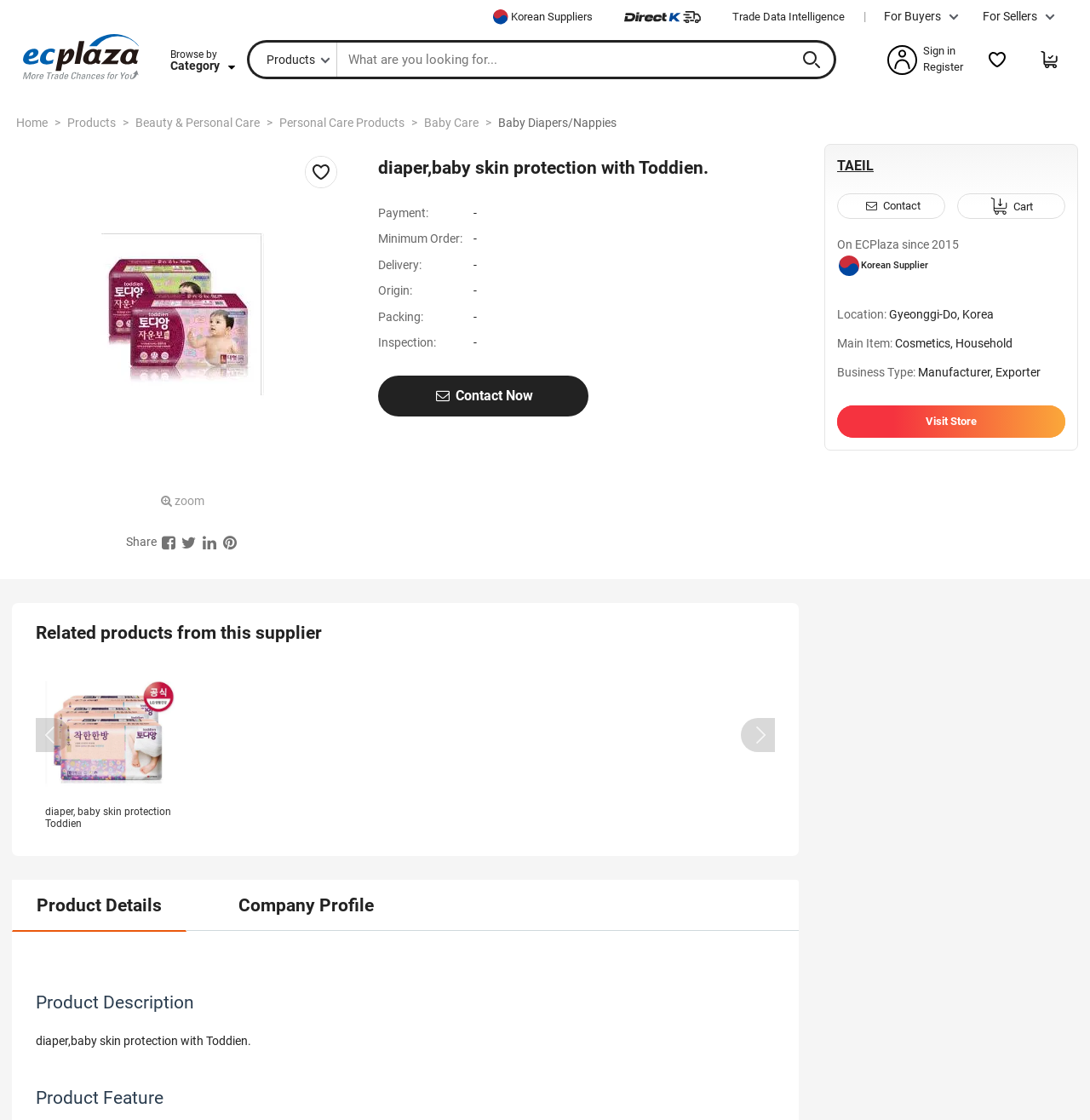Identify the bounding box for the described UI element. Provide the coordinates in (top-left x, top-left y, bottom-right x, bottom-right y) format with values ranging from 0 to 1: EUR SERVICE SRL

None